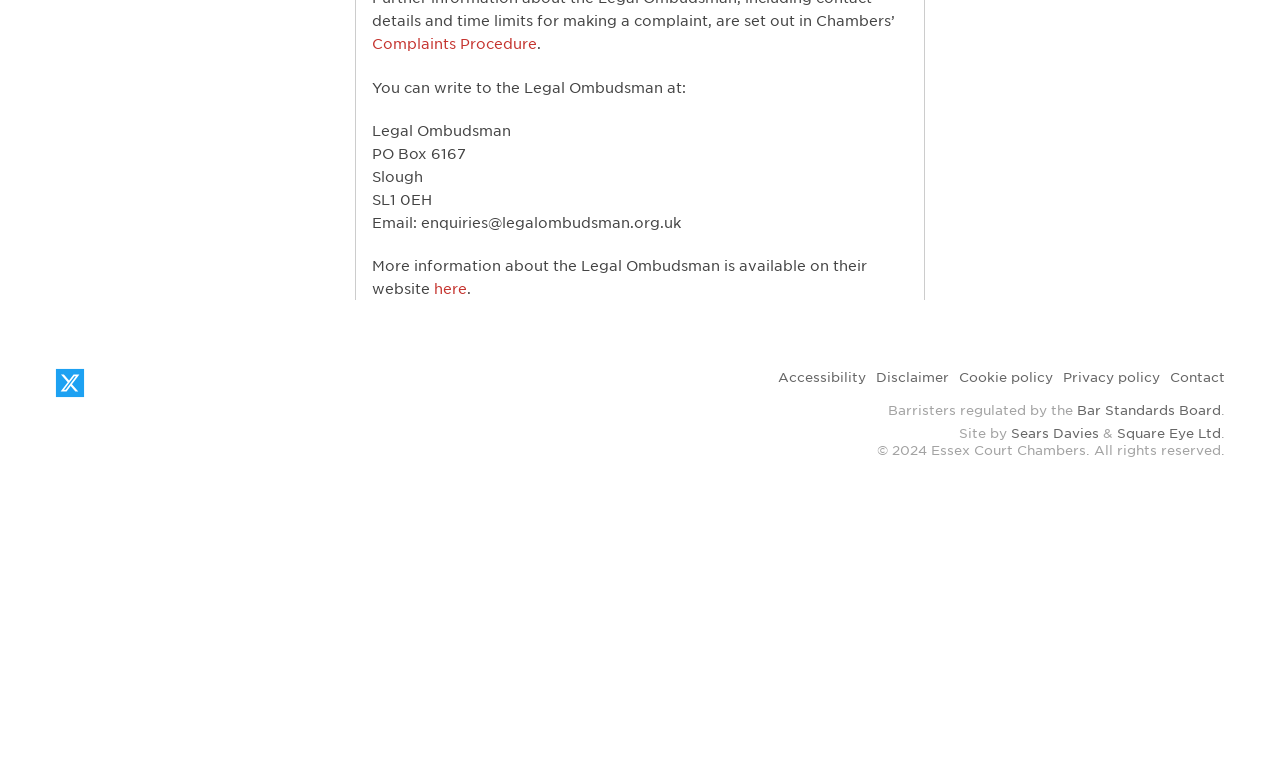Determine the bounding box coordinates for the UI element matching this description: "title="Chambers UK Bar 2023 winner"".

[0.307, 0.828, 0.693, 0.981]